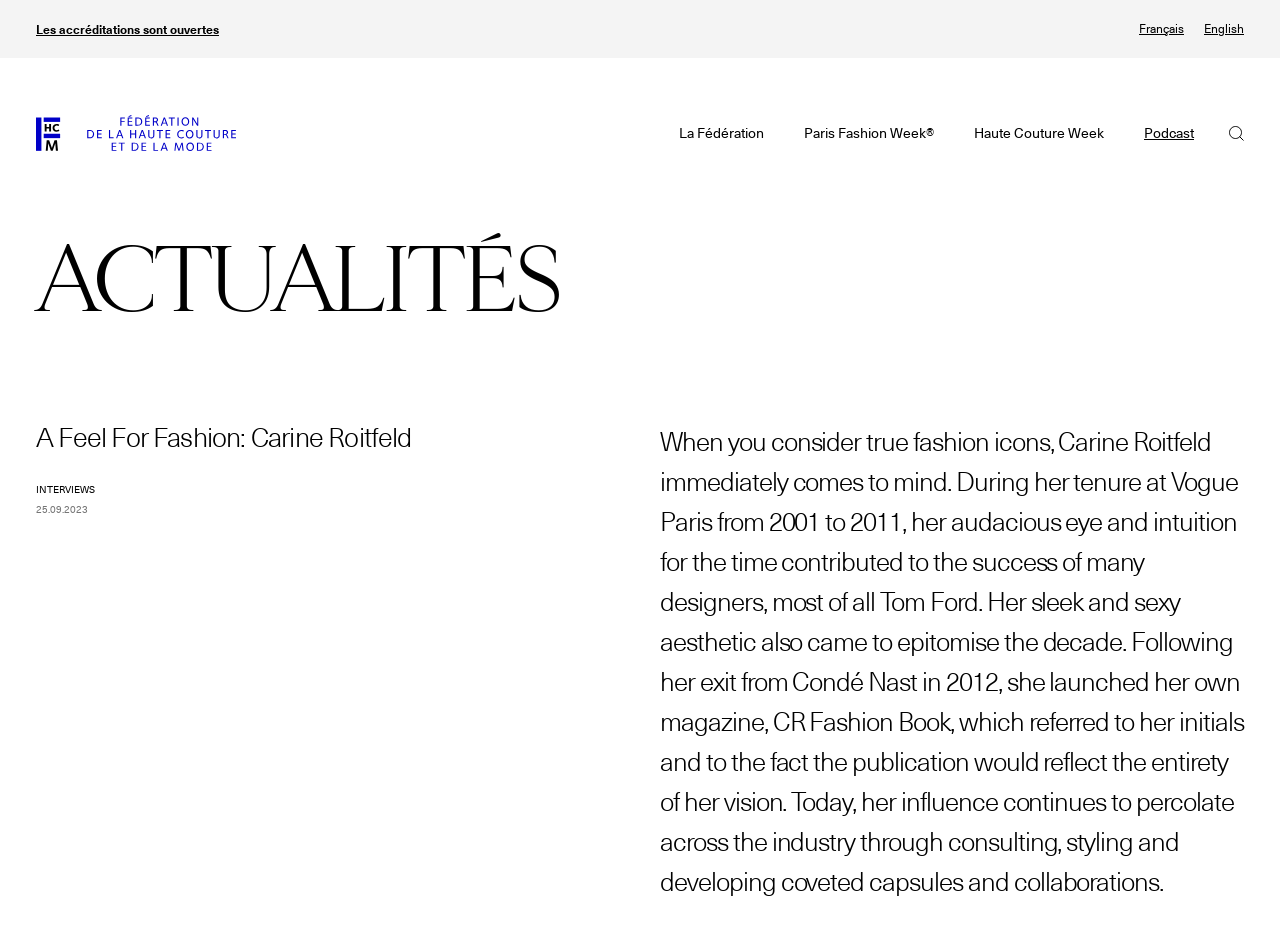Locate the bounding box of the user interface element based on this description: "English".

[0.941, 0.021, 0.972, 0.039]